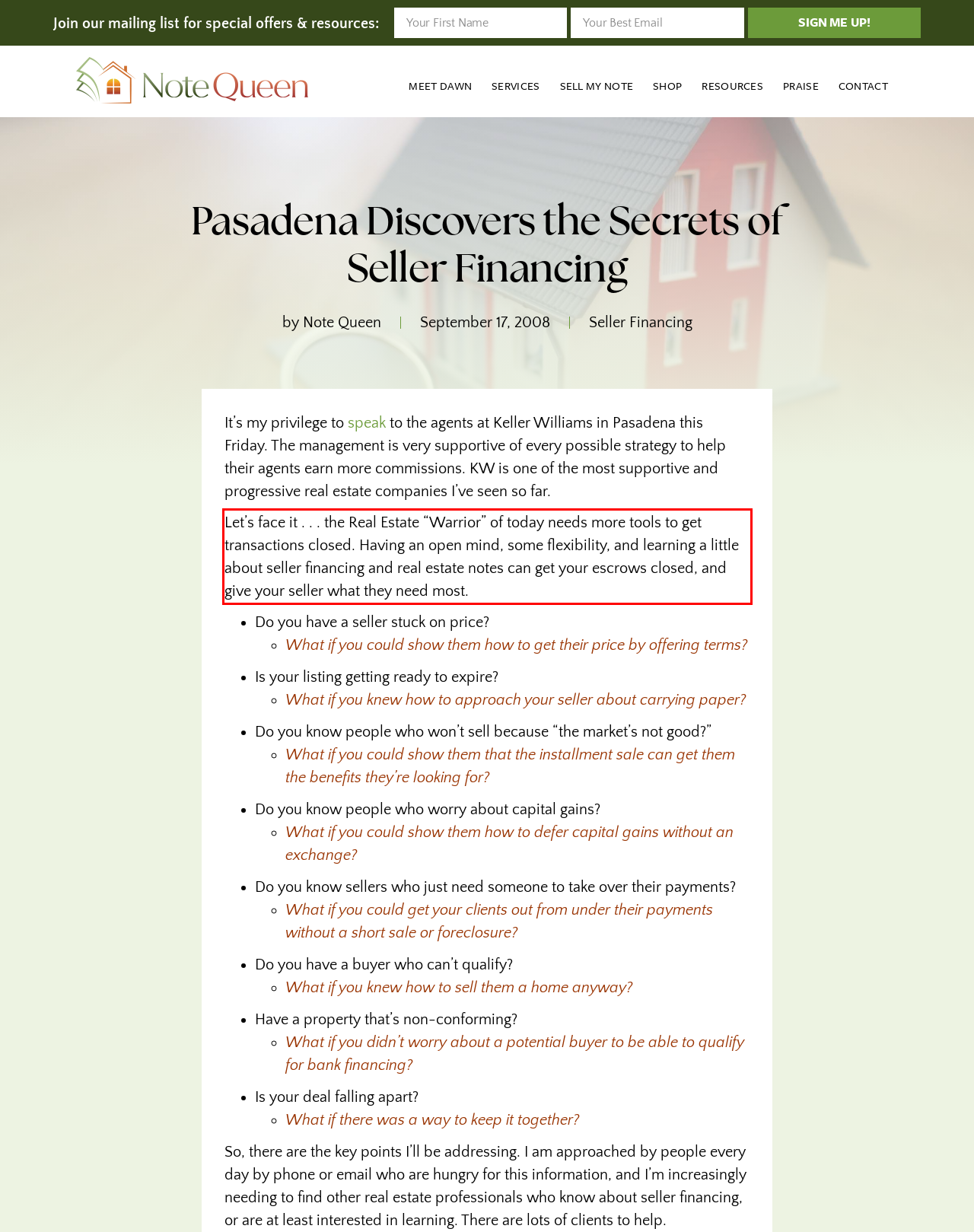Review the webpage screenshot provided, and perform OCR to extract the text from the red bounding box.

Let’s face it . . . the Real Estate “Warrior” of today needs more tools to get transactions closed. Having an open mind, some flexibility, and learning a little about seller financing and real estate notes can get your escrows closed, and give your seller what they need most.